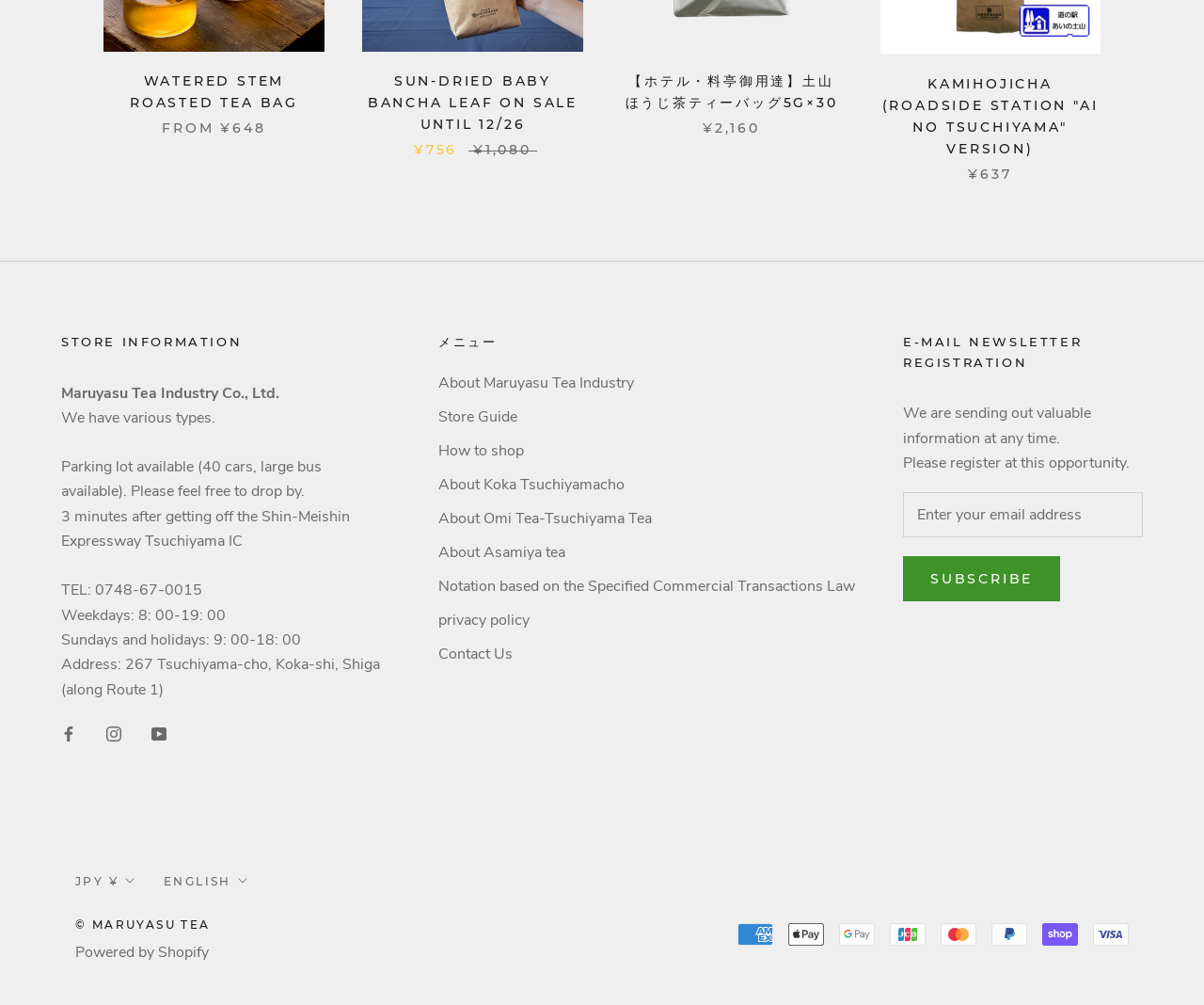Determine the bounding box coordinates of the target area to click to execute the following instruction: "Enter your email address."

[0.75, 0.49, 0.949, 0.535]